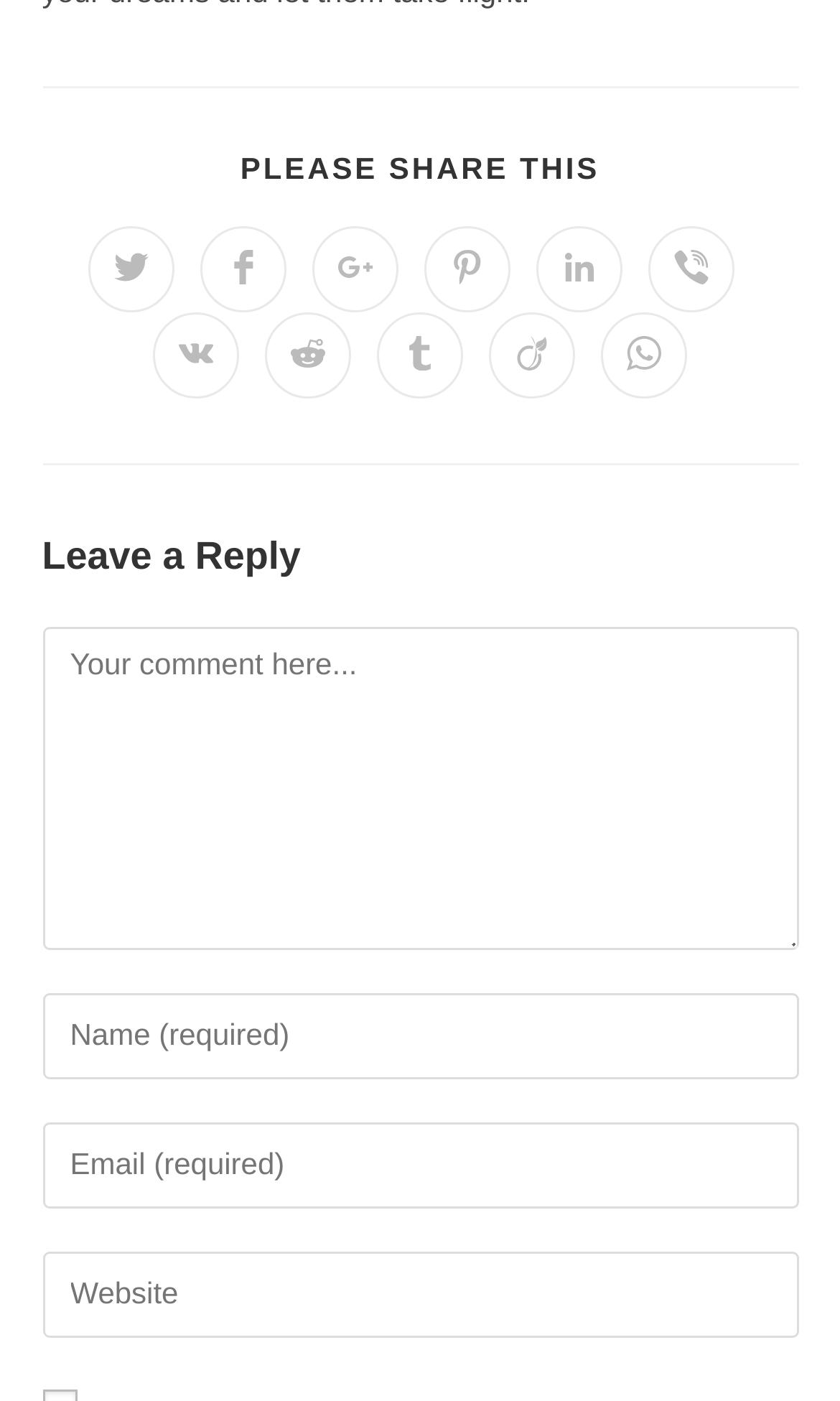Please provide a comprehensive answer to the question below using the information from the image: What is the position of the 'Share on Twitter' link?

The 'Share on Twitter' link is located at the top-left position in the 'Available sharing options' list, with a bounding box coordinate of [0.106, 0.161, 0.208, 0.222].